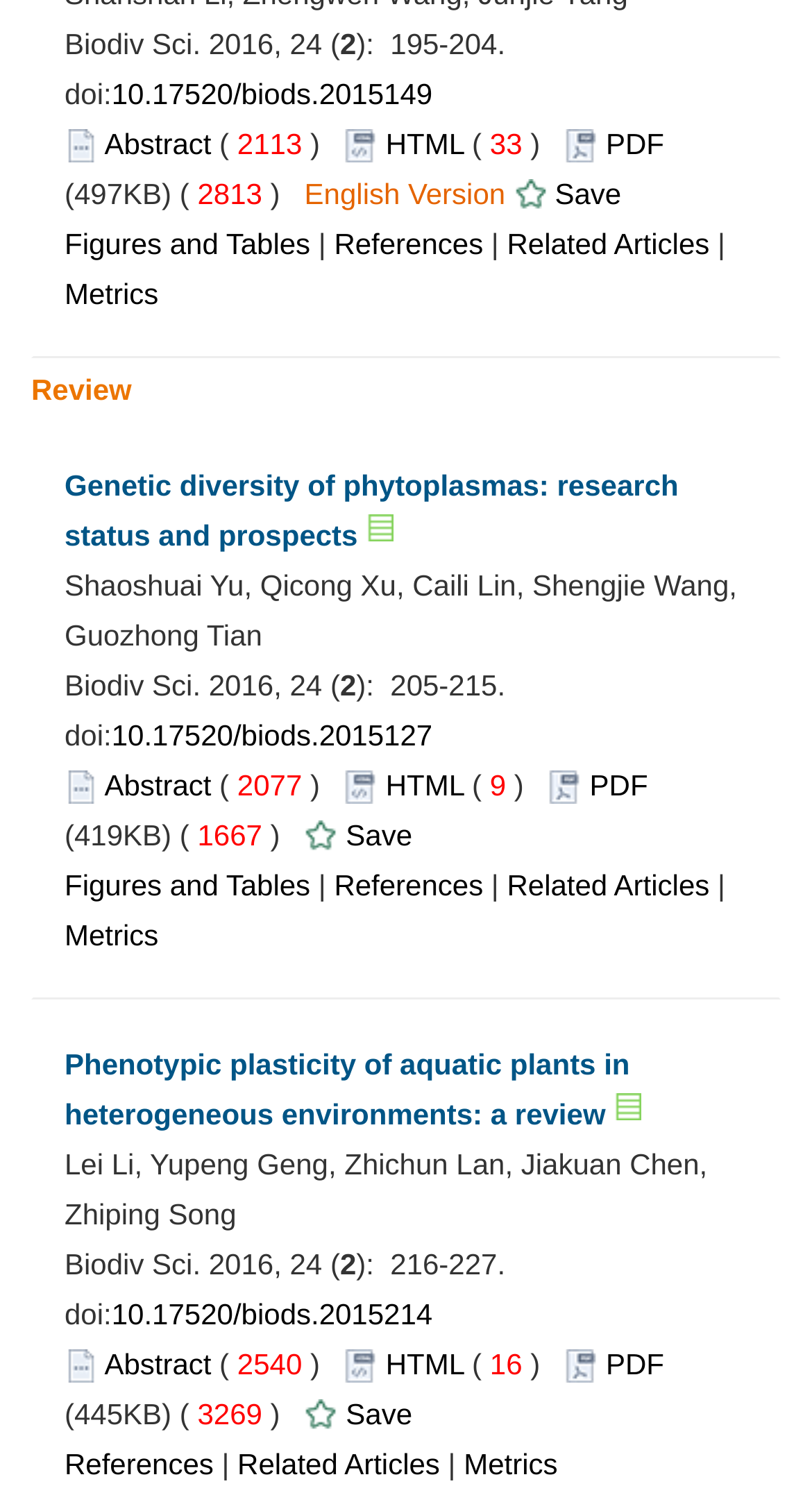Determine the bounding box coordinates of the section I need to click to execute the following instruction: "Go to Review and Mail". Provide the coordinates as four float numbers between 0 and 1, i.e., [left, top, right, bottom].

None